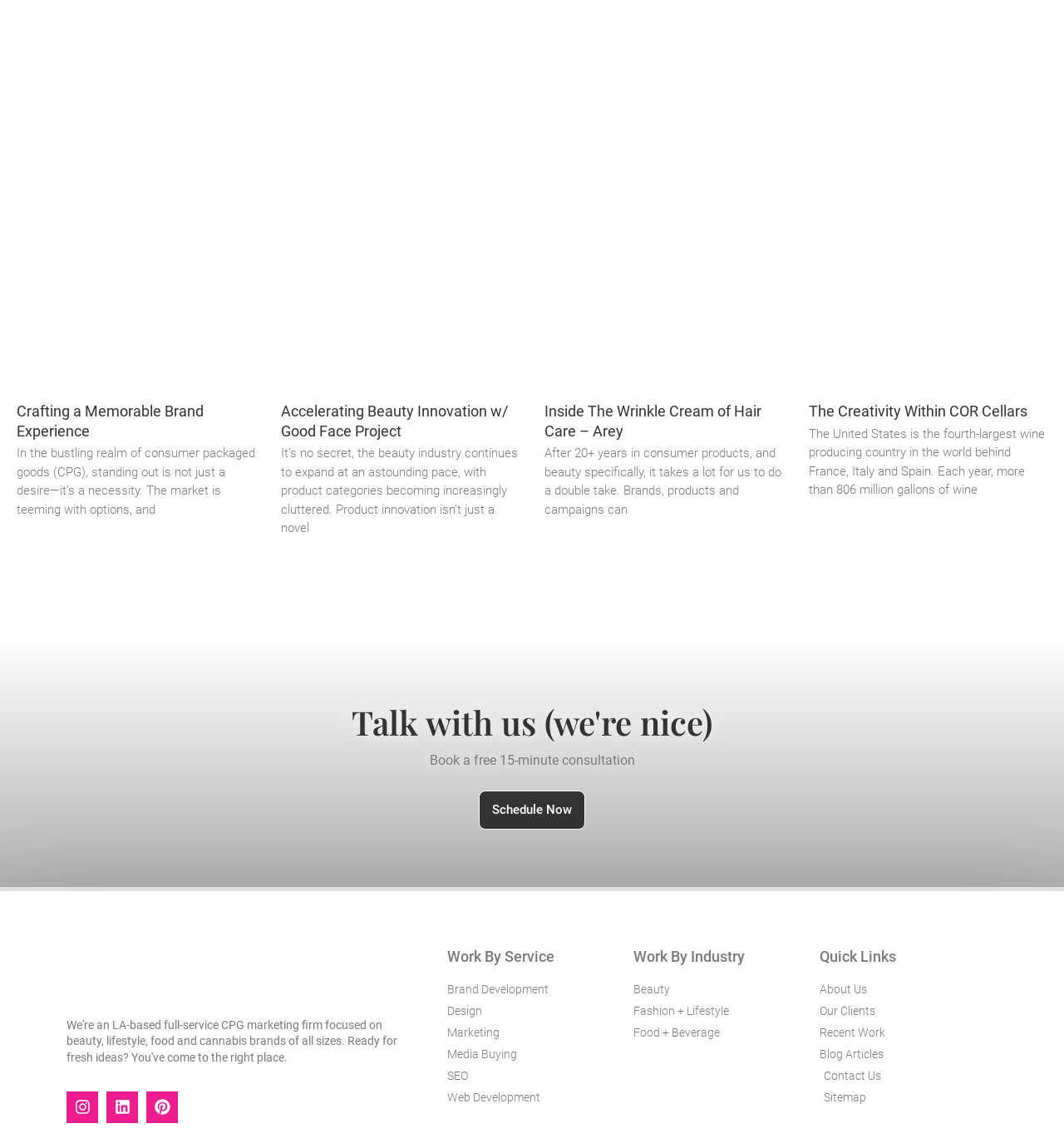Pinpoint the bounding box coordinates of the clickable element needed to complete the instruction: "Schedule a free 15-minute consultation". The coordinates should be provided as four float numbers between 0 and 1: [left, top, right, bottom].

[0.45, 0.689, 0.55, 0.723]